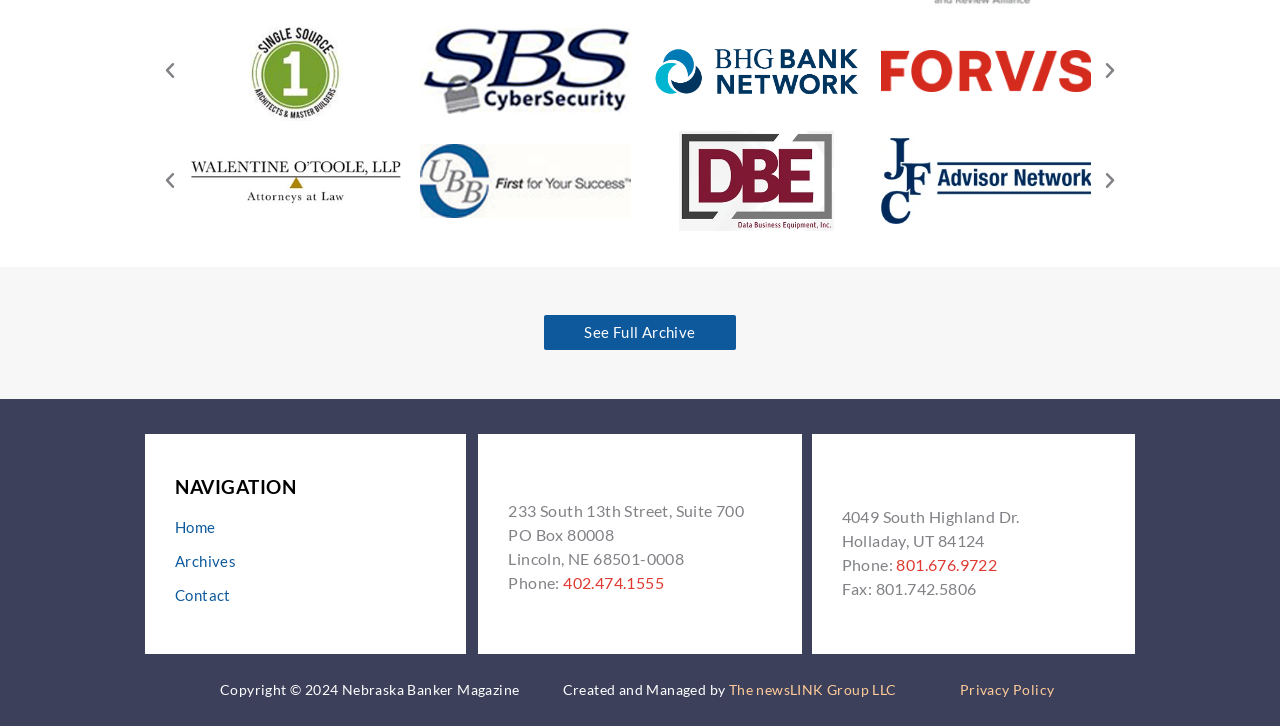Respond with a single word or phrase for the following question: 
What is the phone number of the Lincoln office?

402.474.1555